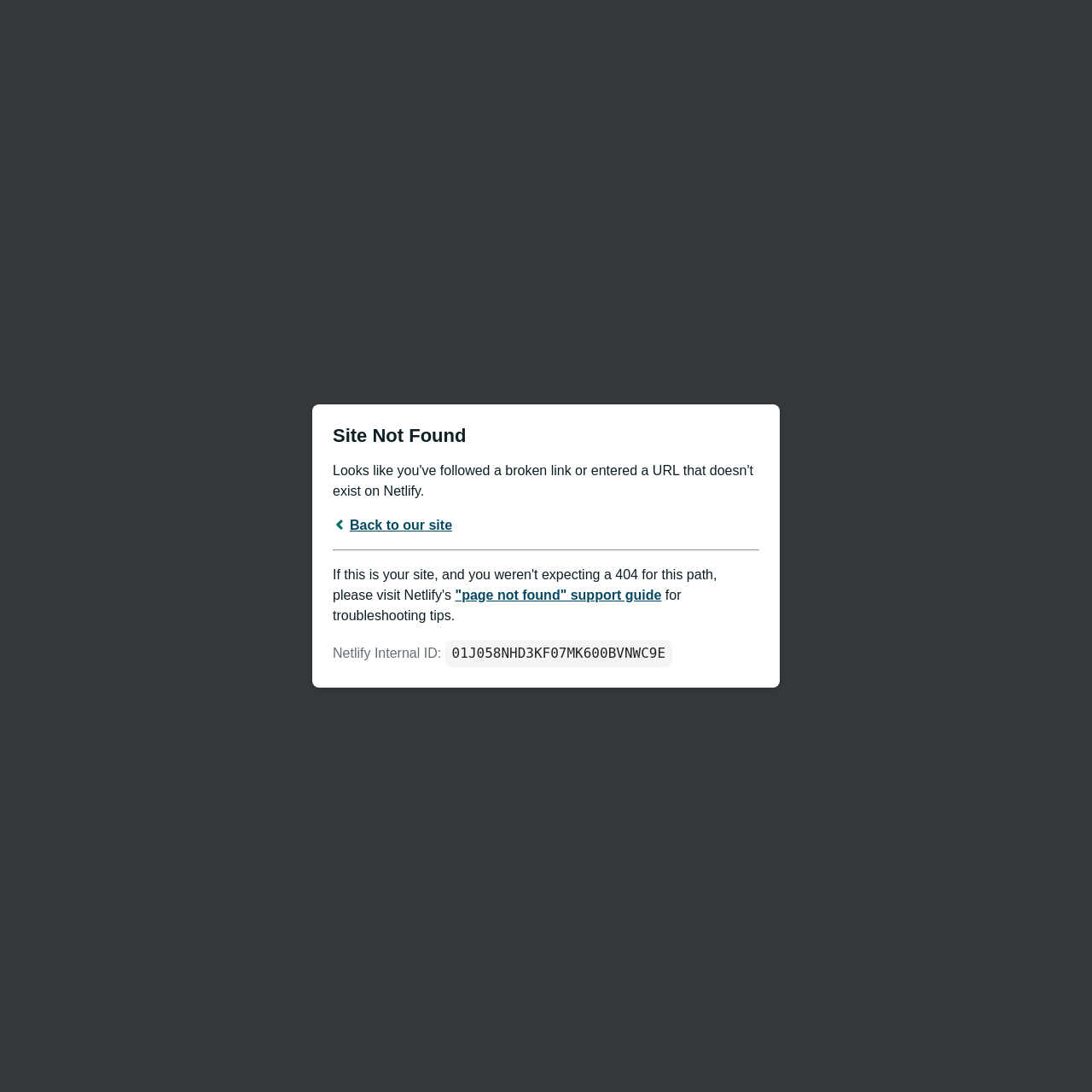Given the element description "page not found" support guide, specify the bounding box coordinates of the corresponding UI element in the format (top-left x, top-left y, bottom-right x, bottom-right y). All values must be between 0 and 1.

[0.417, 0.538, 0.606, 0.552]